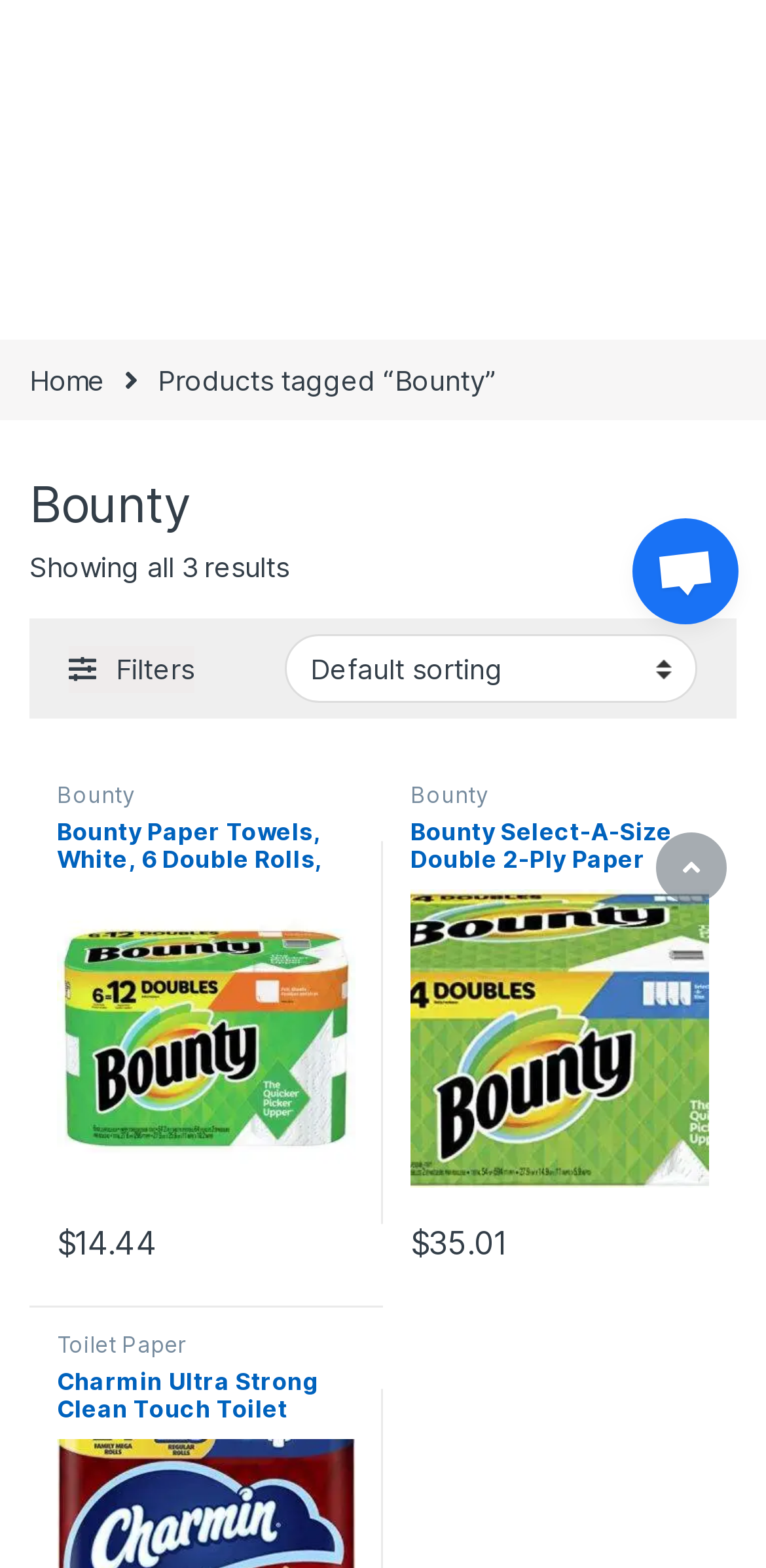Using the webpage screenshot, locate the HTML element that fits the following description and provide its bounding box: "aria-label="Scroll to Top"".

[0.856, 0.531, 0.949, 0.576]